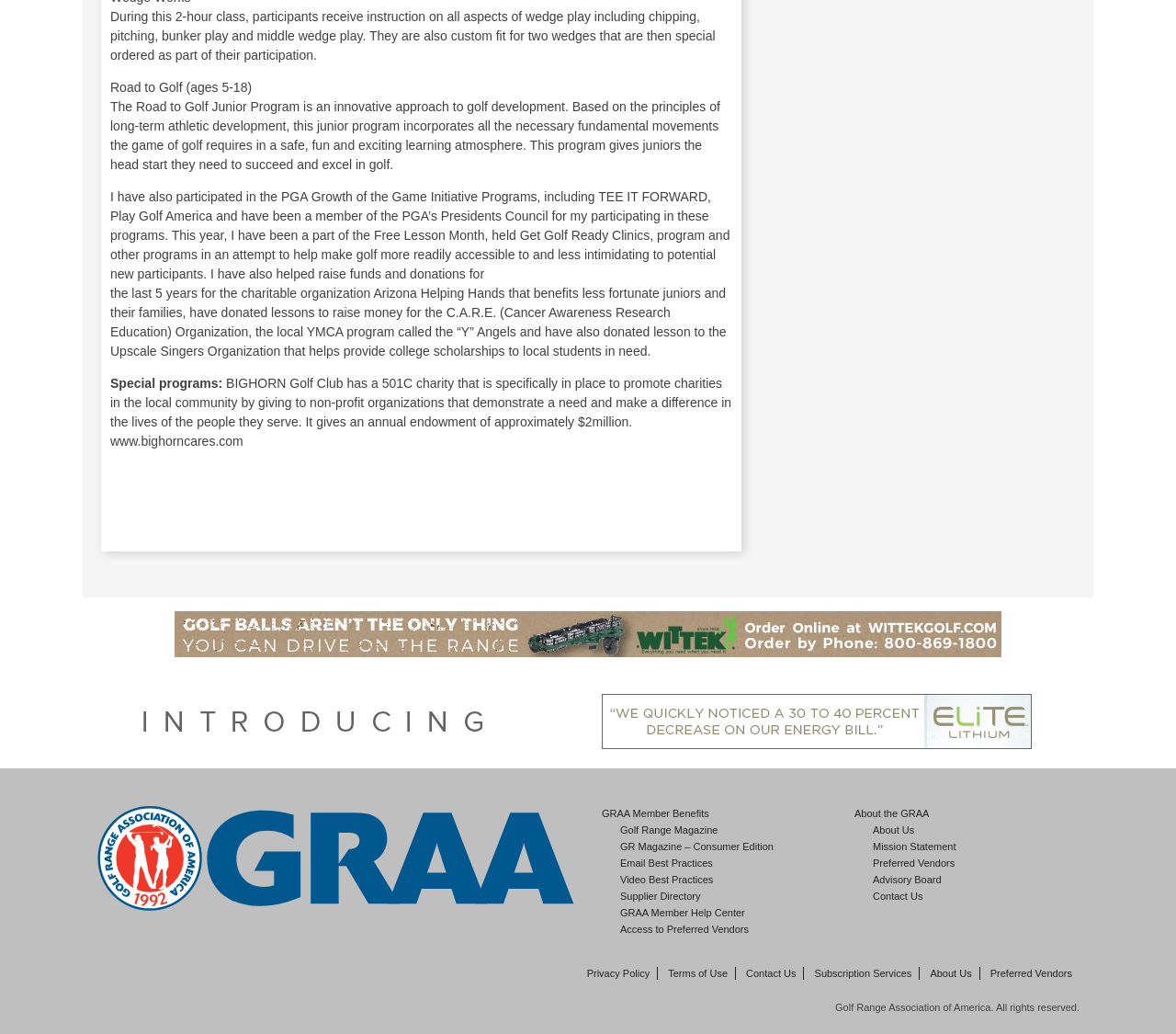Identify the coordinates of the bounding box for the element described below: "Access to Preferred Vendors". Return the coordinates as four float numbers between 0 and 1: [left, top, right, bottom].

[0.527, 0.894, 0.637, 0.904]